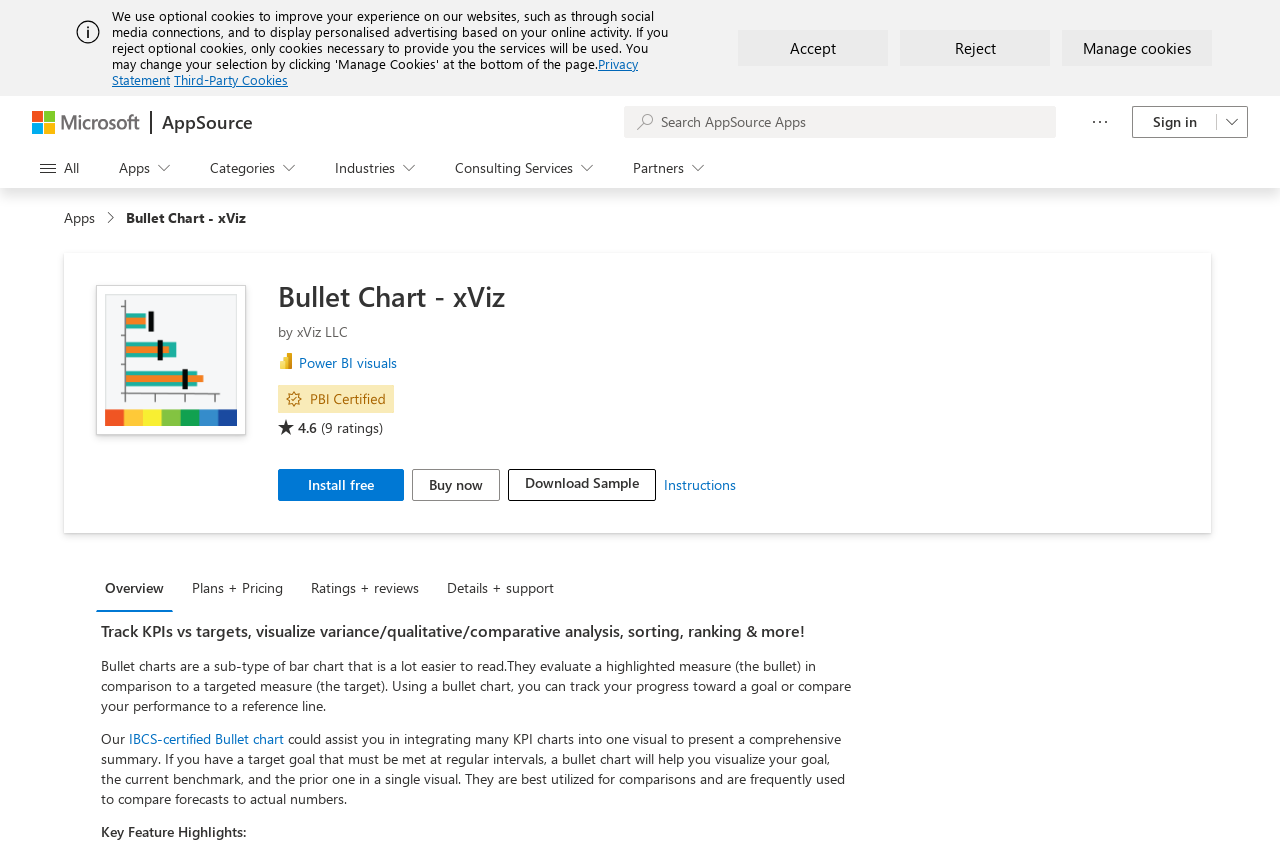Please mark the clickable region by giving the bounding box coordinates needed to complete this instruction: "Open all panel".

[0.025, 0.173, 0.068, 0.22]